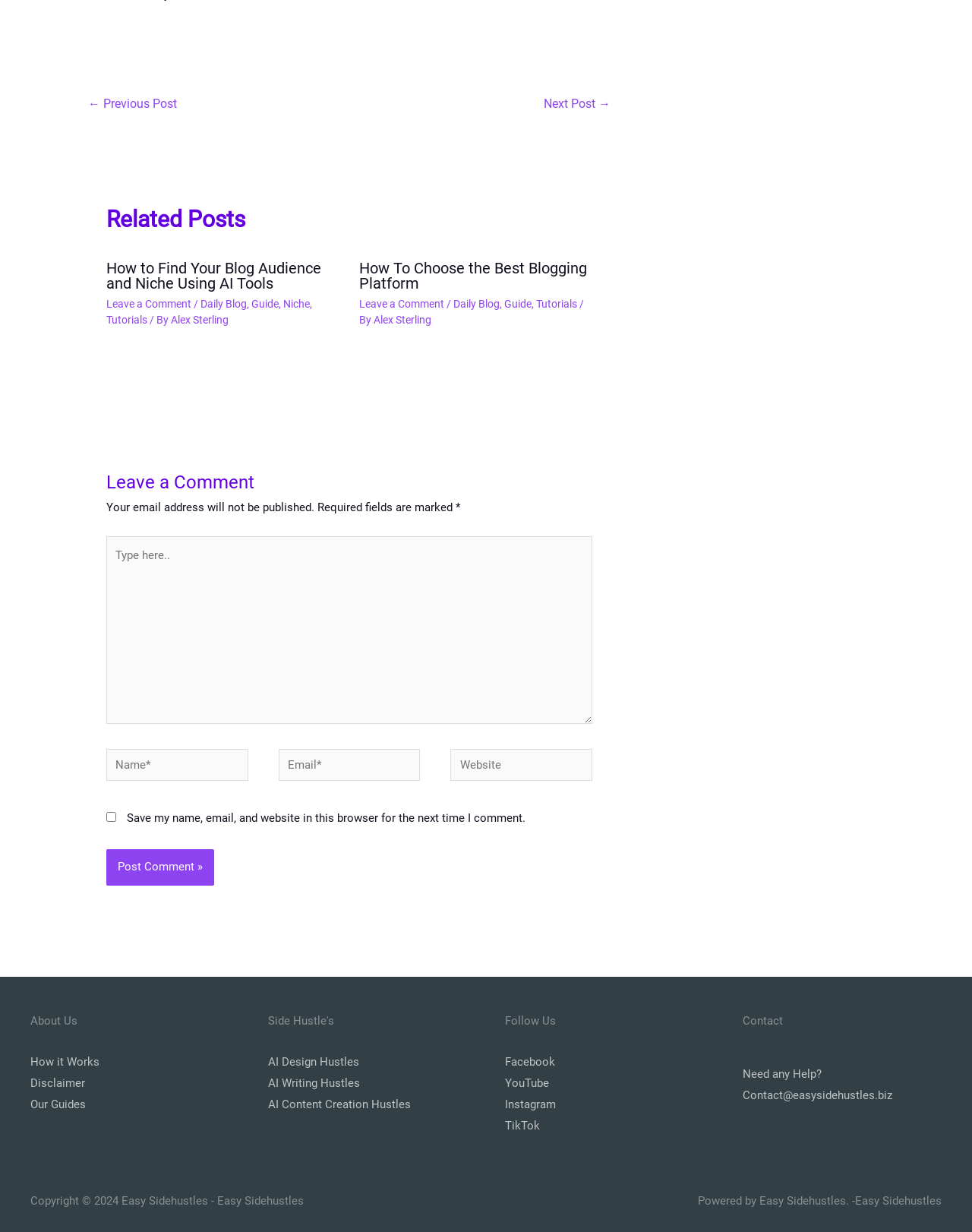Please find the bounding box coordinates in the format (top-left x, top-left y, bottom-right x, bottom-right y) for the given element description. Ensure the coordinates are floating point numbers between 0 and 1. Description: parent_node: Email* name="email" placeholder="Email*"

[0.286, 0.608, 0.432, 0.634]